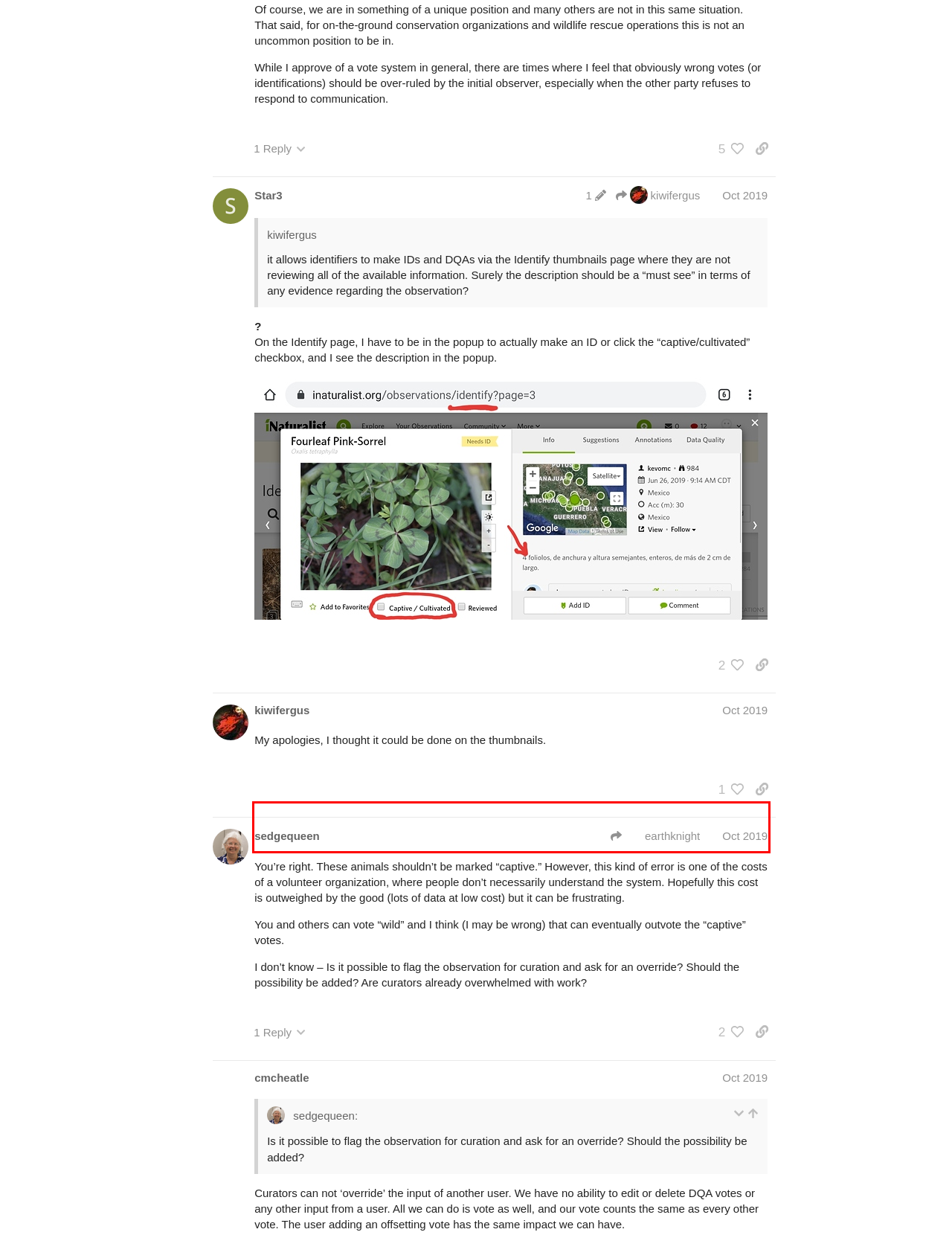With the given screenshot of a webpage, locate the red rectangle bounding box and extract the text content using OCR.

there is an introduced species flag, but it goes by place not by individual observation. And yeah, it’s all grey areas, but we just have to draw a line somewhere and what we do works as well as anything. There are lots of other threads that get into this too.